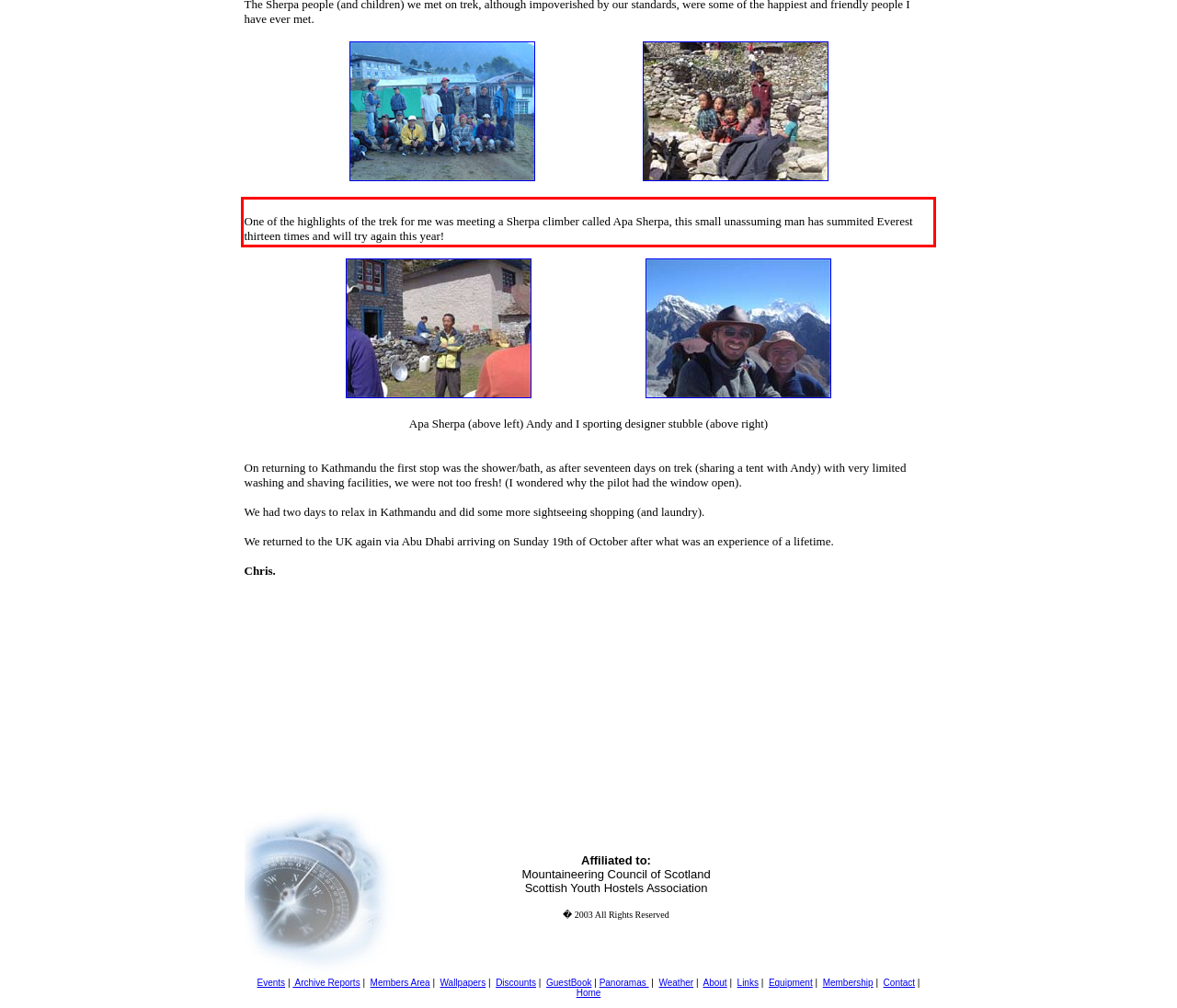Please examine the webpage screenshot and extract the text within the red bounding box using OCR.

One of the highlights of the trek for me was meeting a Sherpa climber called Apa Sherpa, this small unassuming man has summited Everest thirteen times and will try again this year!